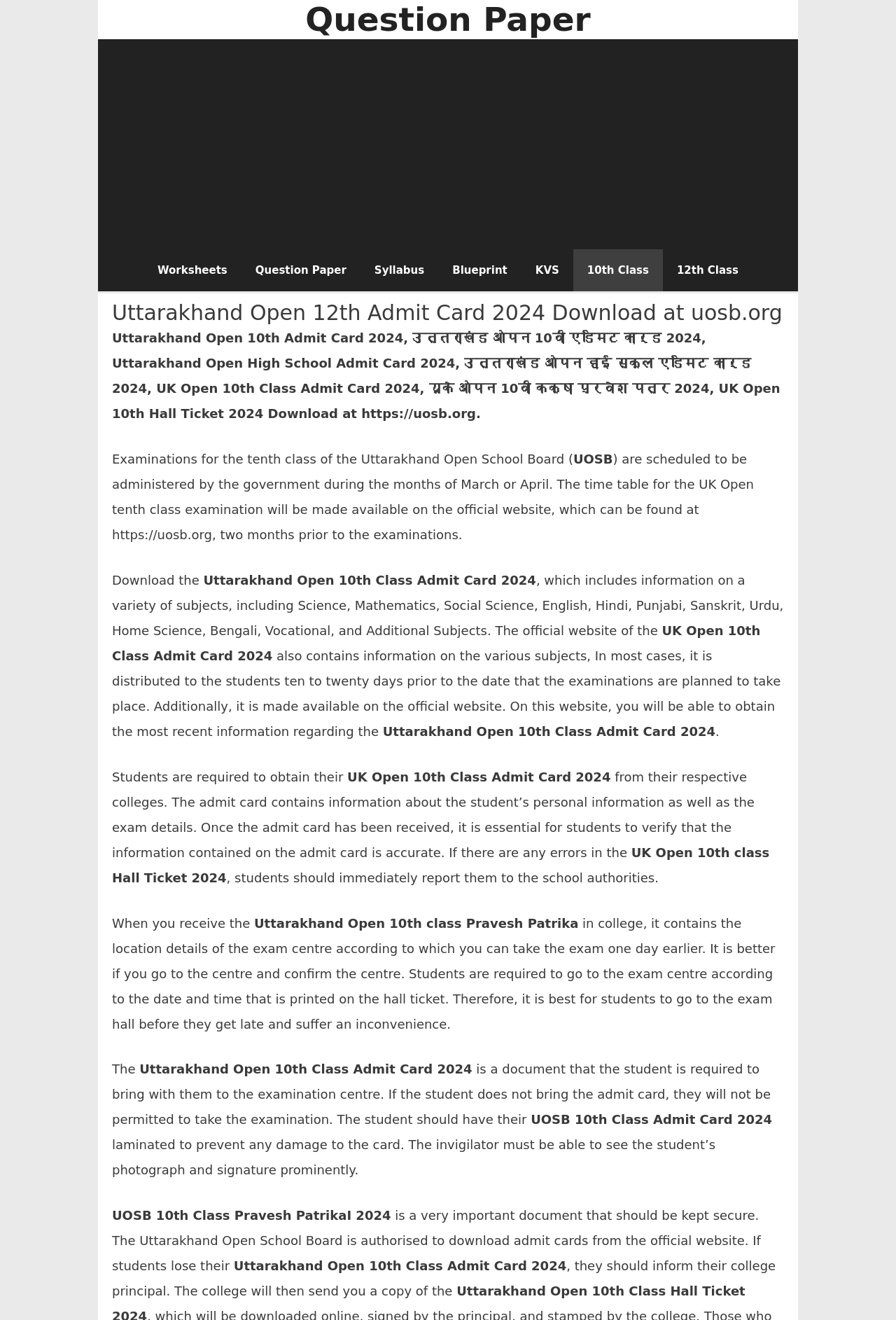What is the importance of the Uttarakhand Open 10th Class Admit Card 2024?
Please answer the question with as much detail and depth as you can.

The Uttarakhand Open 10th Class Admit Card 2024 is a very important document that is required to be brought to the examination centre. Without it, students will not be permitted to take the examination.